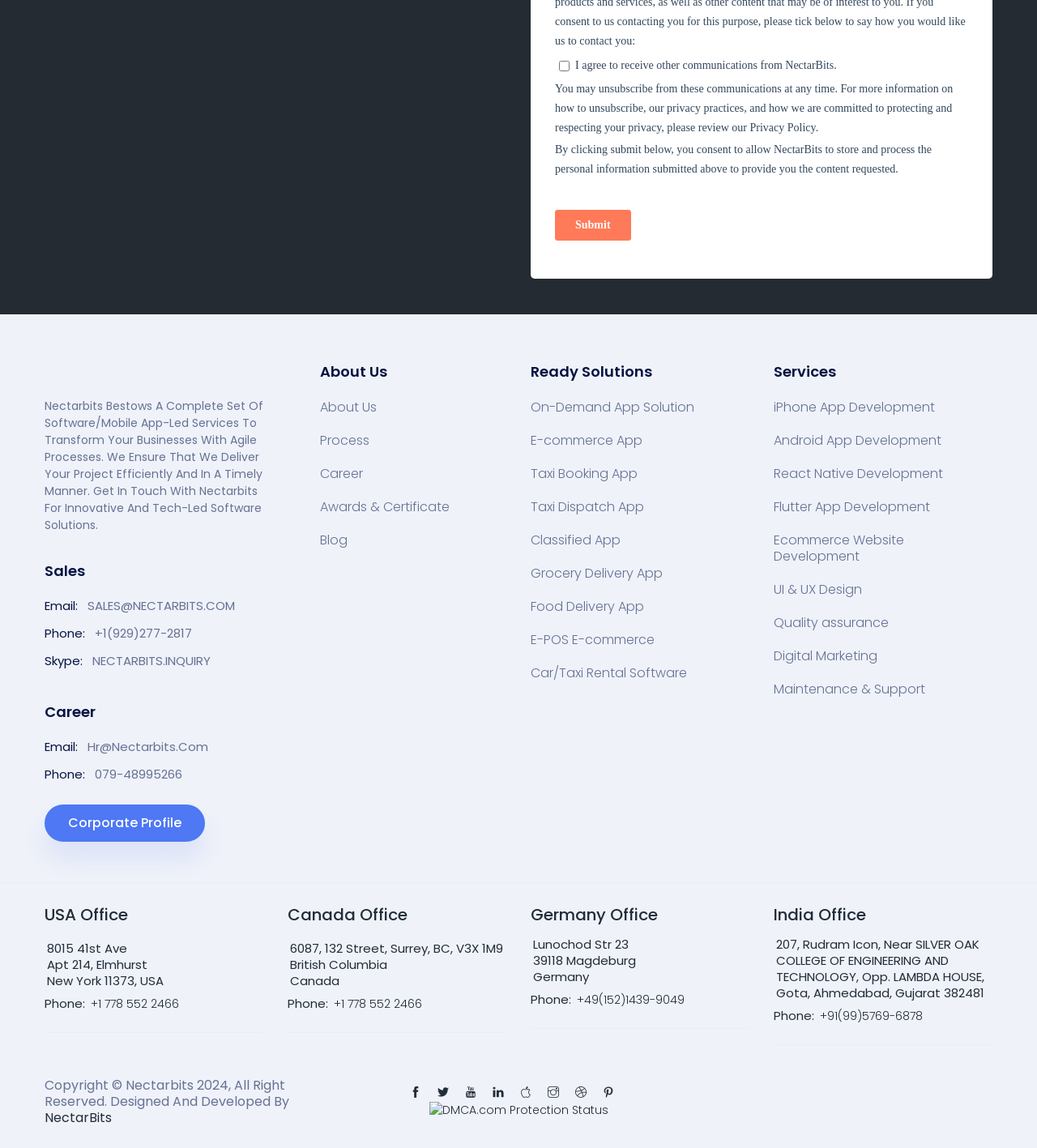Locate the bounding box coordinates of the clickable part needed for the task: "View corporate profile".

[0.043, 0.7, 0.198, 0.733]